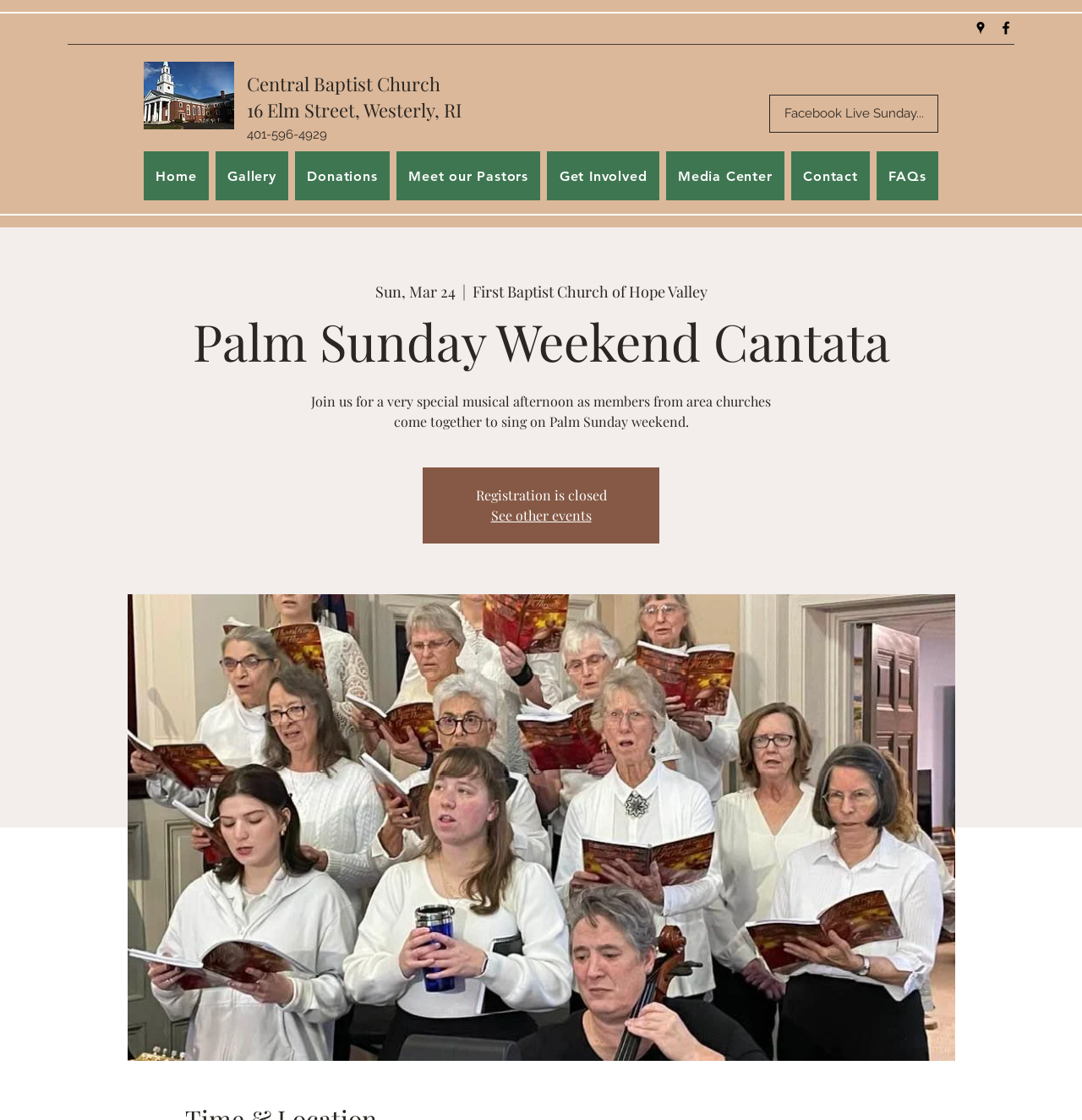Please provide a one-word or short phrase answer to the question:
What is the event happening on Palm Sunday weekend?

Cantata